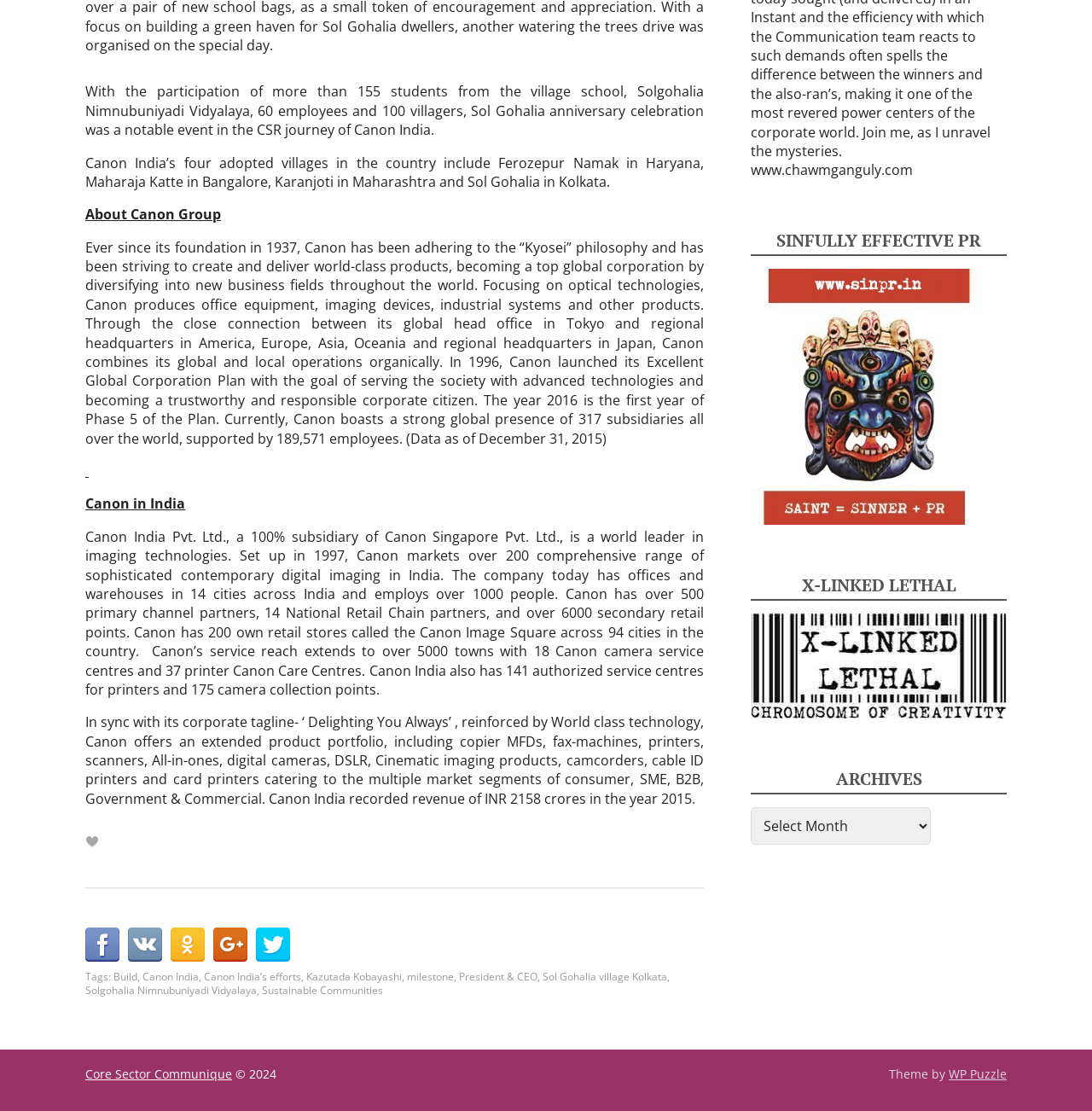Extract the bounding box for the UI element that matches this description: "parent_node: SINFULLY EFFECTIVE PR".

[0.688, 0.347, 0.903, 0.364]